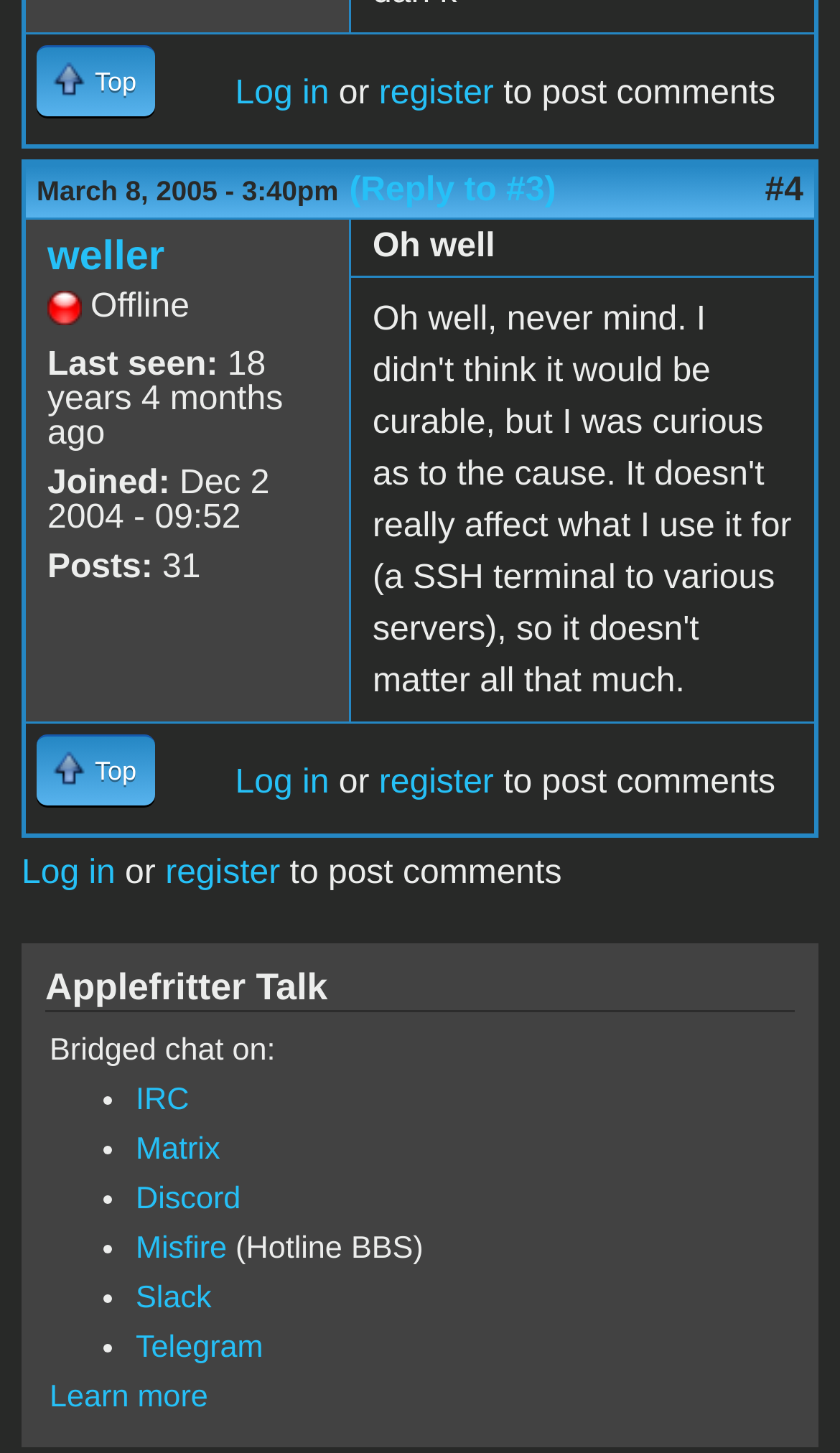Identify the bounding box coordinates of the specific part of the webpage to click to complete this instruction: "Reply to comment #3".

[0.416, 0.118, 0.662, 0.144]